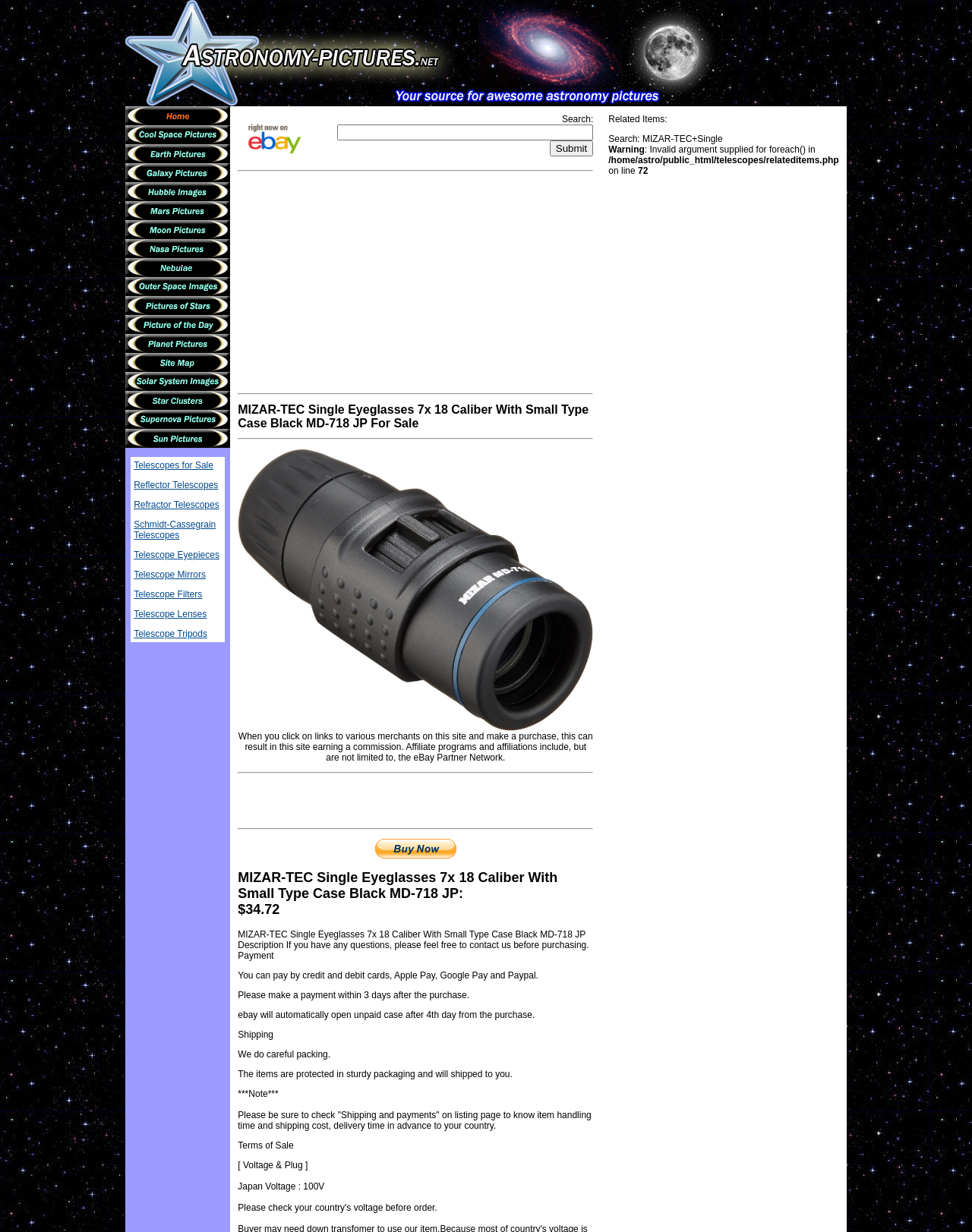Use a single word or phrase to answer the question:
What is the product name?

MIZAR-TEC Single Eyeglasses